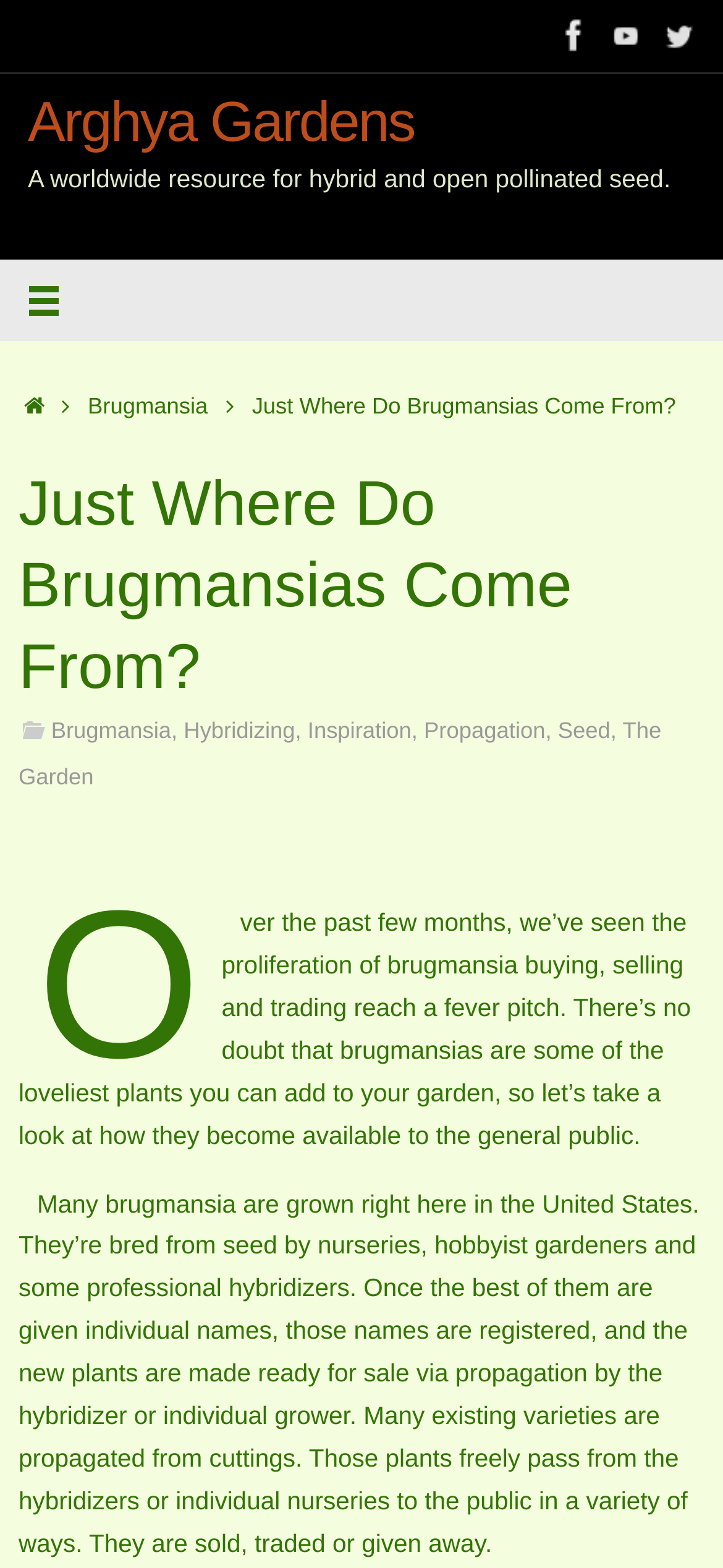Please identify the bounding box coordinates of where to click in order to follow the instruction: "Read about Brugmansia".

[0.121, 0.251, 0.288, 0.267]